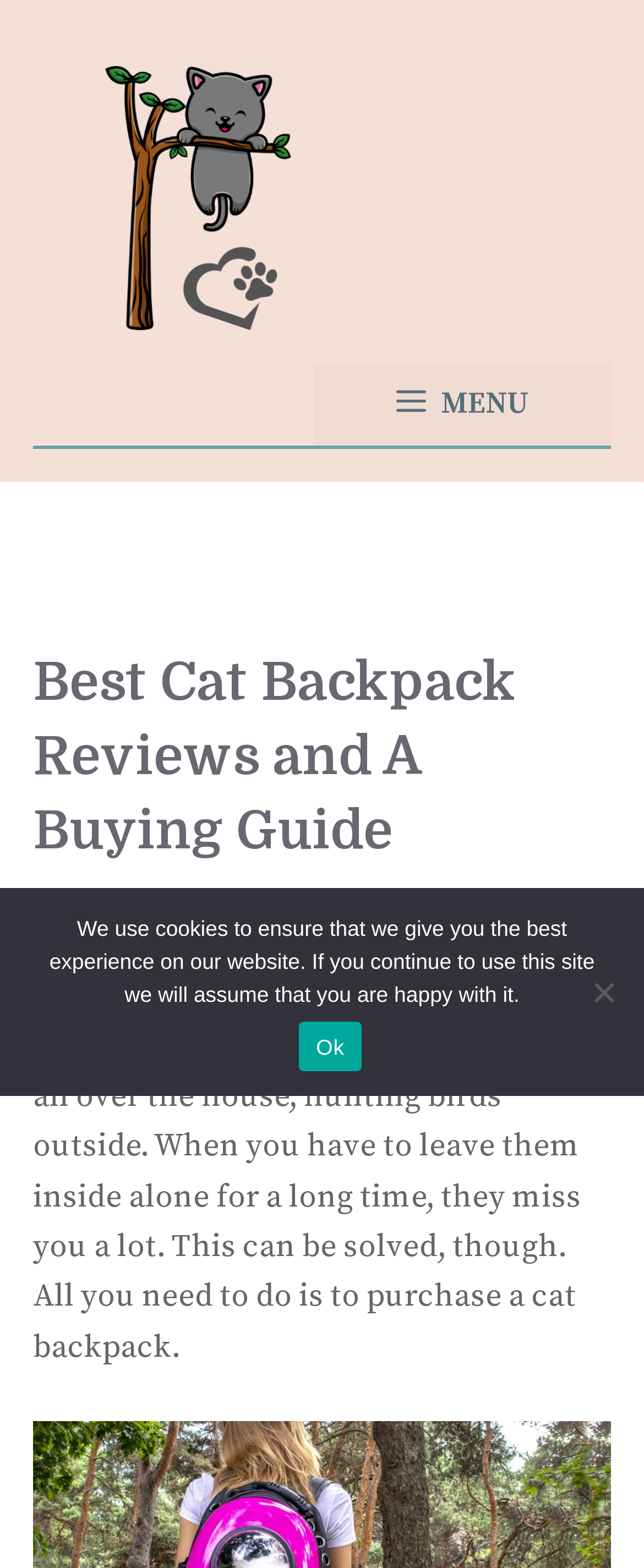What is the title or heading displayed on the webpage?

Best Cat Backpack Reviews and A Buying Guide